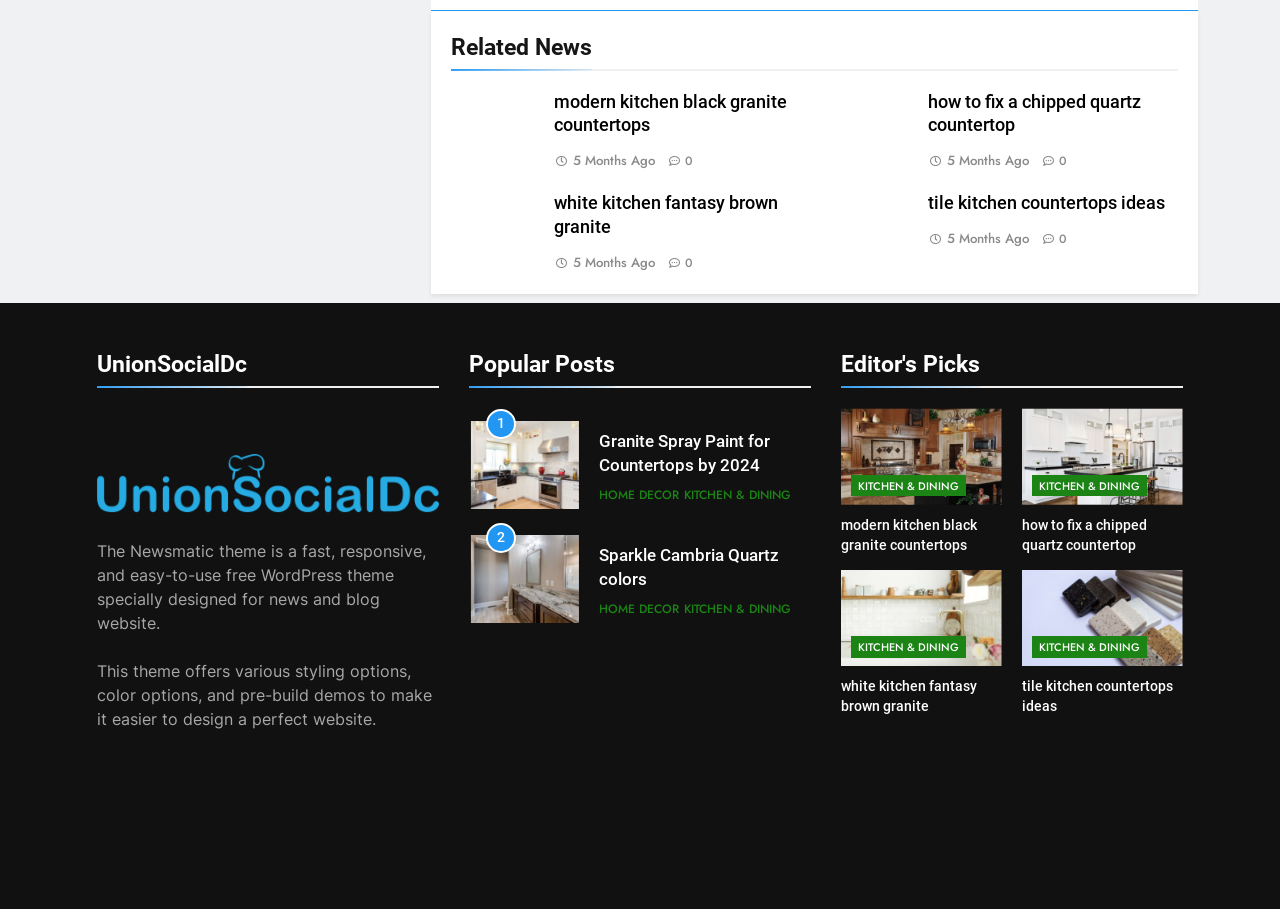How old are the news articles on this webpage?
Please interpret the details in the image and answer the question thoroughly.

This question can be answered by looking at the time stamps of the news articles on this webpage. All the articles have a time stamp of '5 Months Ago', which indicates that the news articles on this webpage are 5 months old.